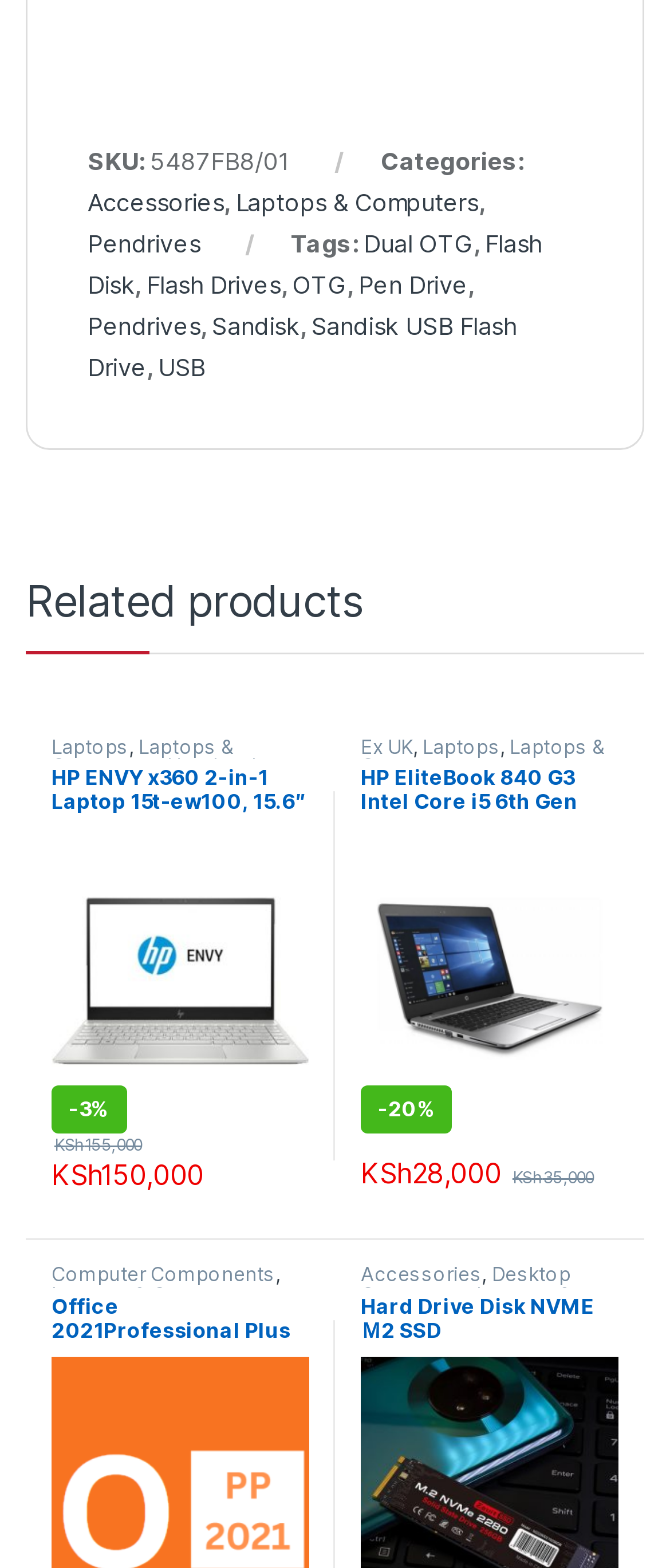Locate the bounding box coordinates of the region to be clicked to comply with the following instruction: "View 'Hard Drive Disk NVME Ｍ2 SSD'". The coordinates must be four float numbers between 0 and 1, in the form [left, top, right, bottom].

[0.538, 0.826, 0.923, 0.857]